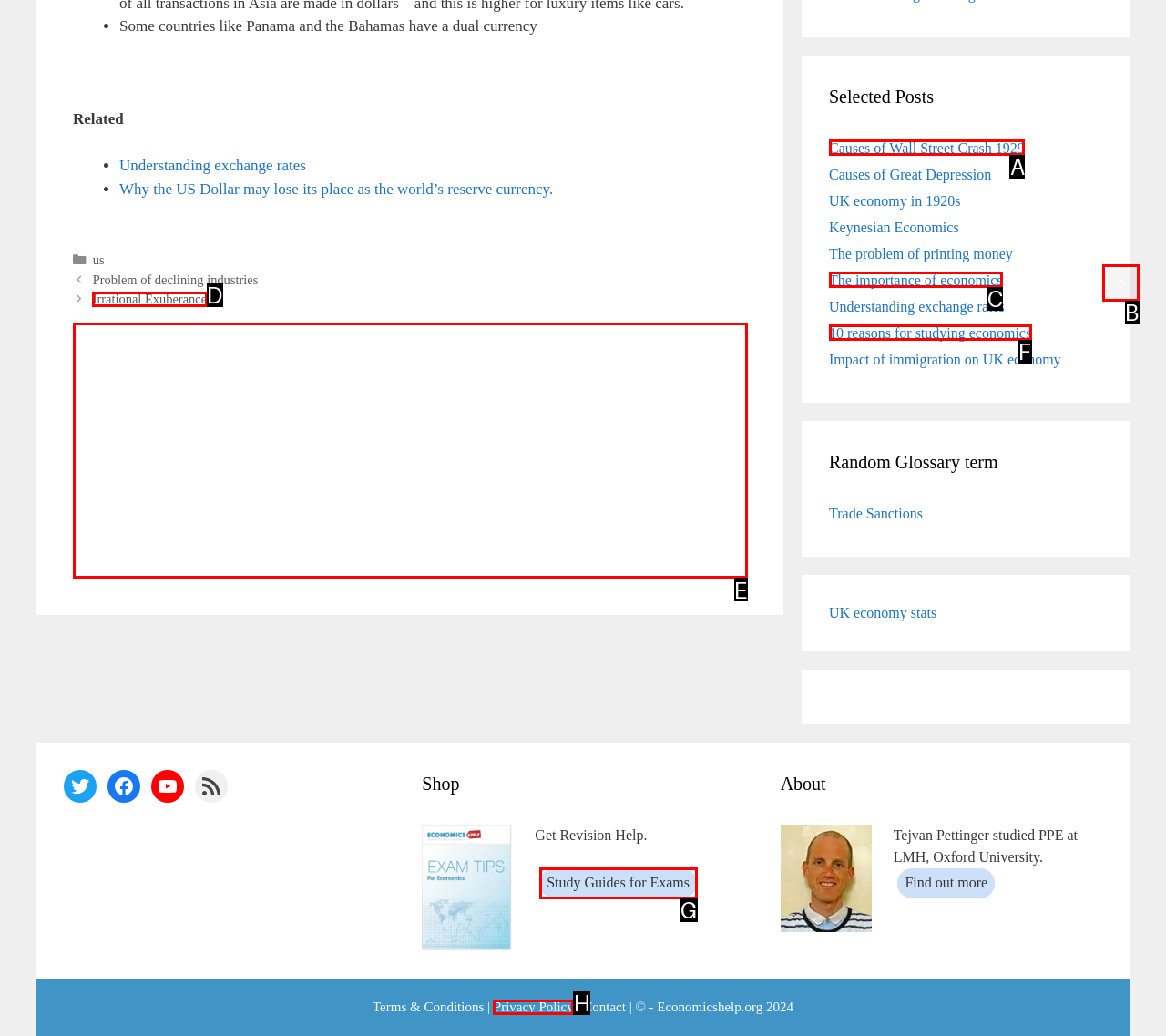Select the HTML element that corresponds to the description: join us. Answer with the letter of the matching option directly from the choices given.

None